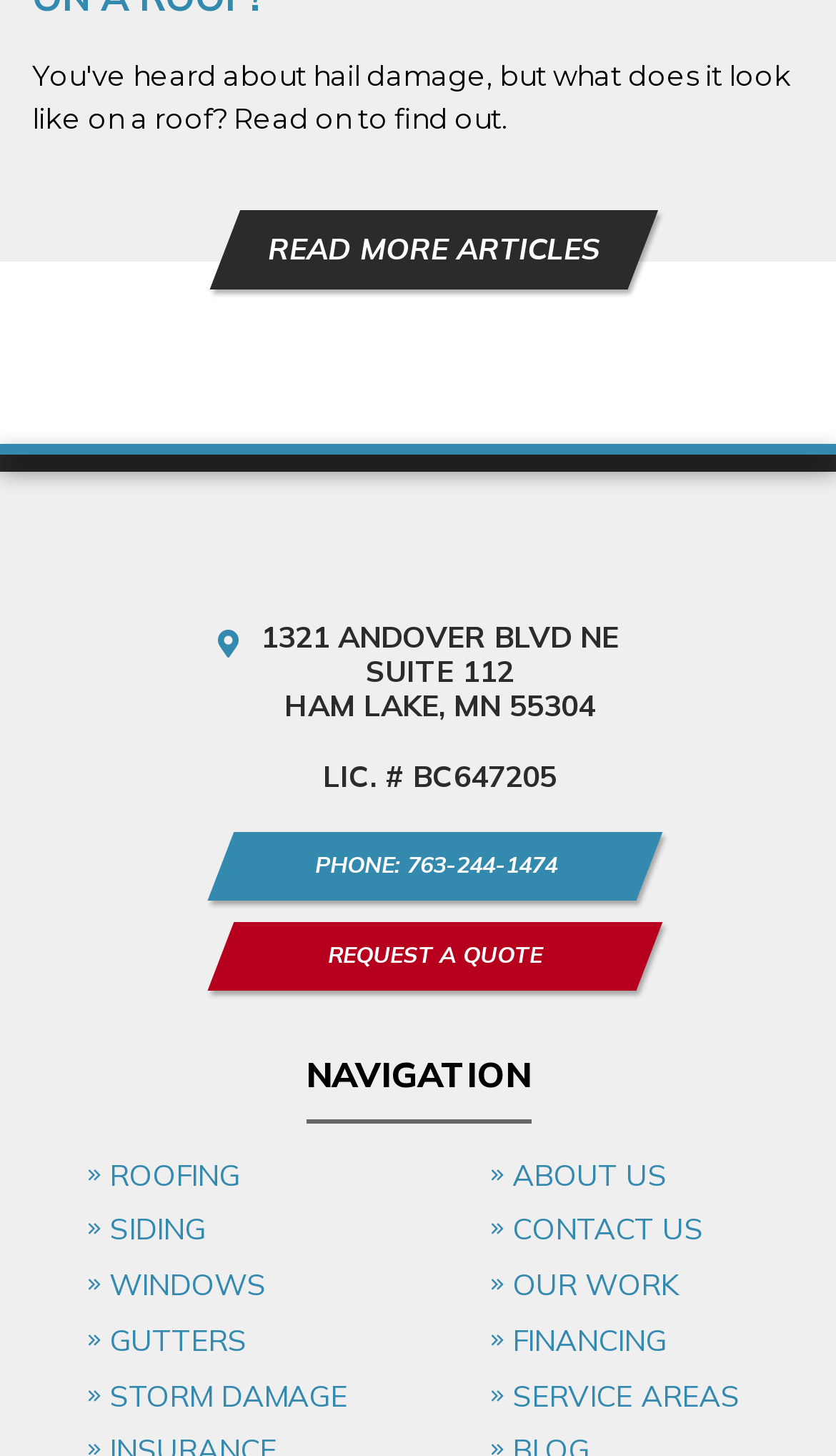Based on the element description: "title="Platinum Restoration"", identify the UI element and provide its bounding box coordinates. Use four float numbers between 0 and 1, [left, top, right, bottom].

[0.272, 0.399, 0.728, 0.423]